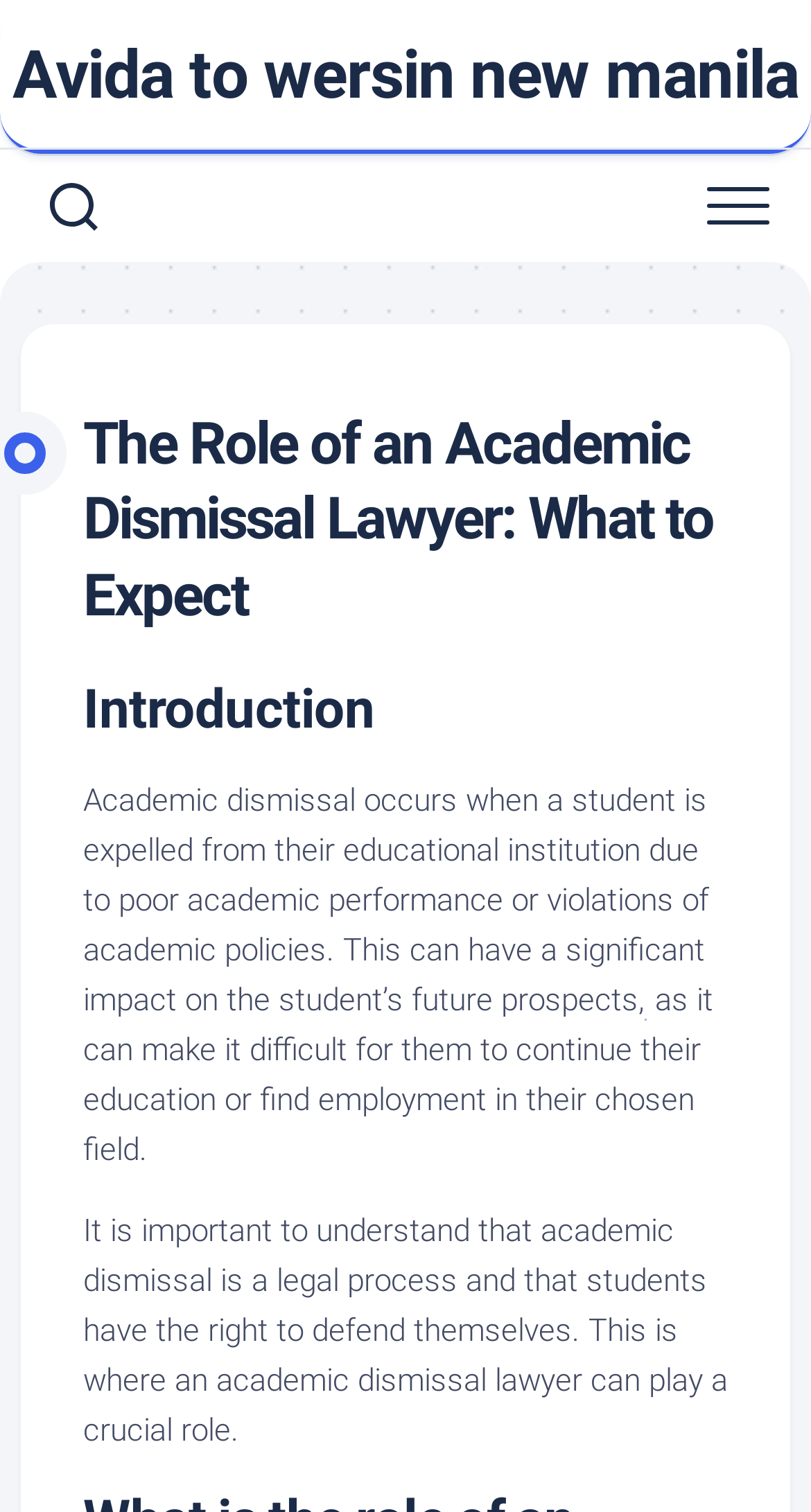Bounding box coordinates should be in the format (top-left x, top-left y, bottom-right x, bottom-right y) and all values should be floating point numbers between 0 and 1. Determine the bounding box coordinate for the UI element described as: Avida to wersin new manila

[0.0, 0.015, 1.0, 0.084]